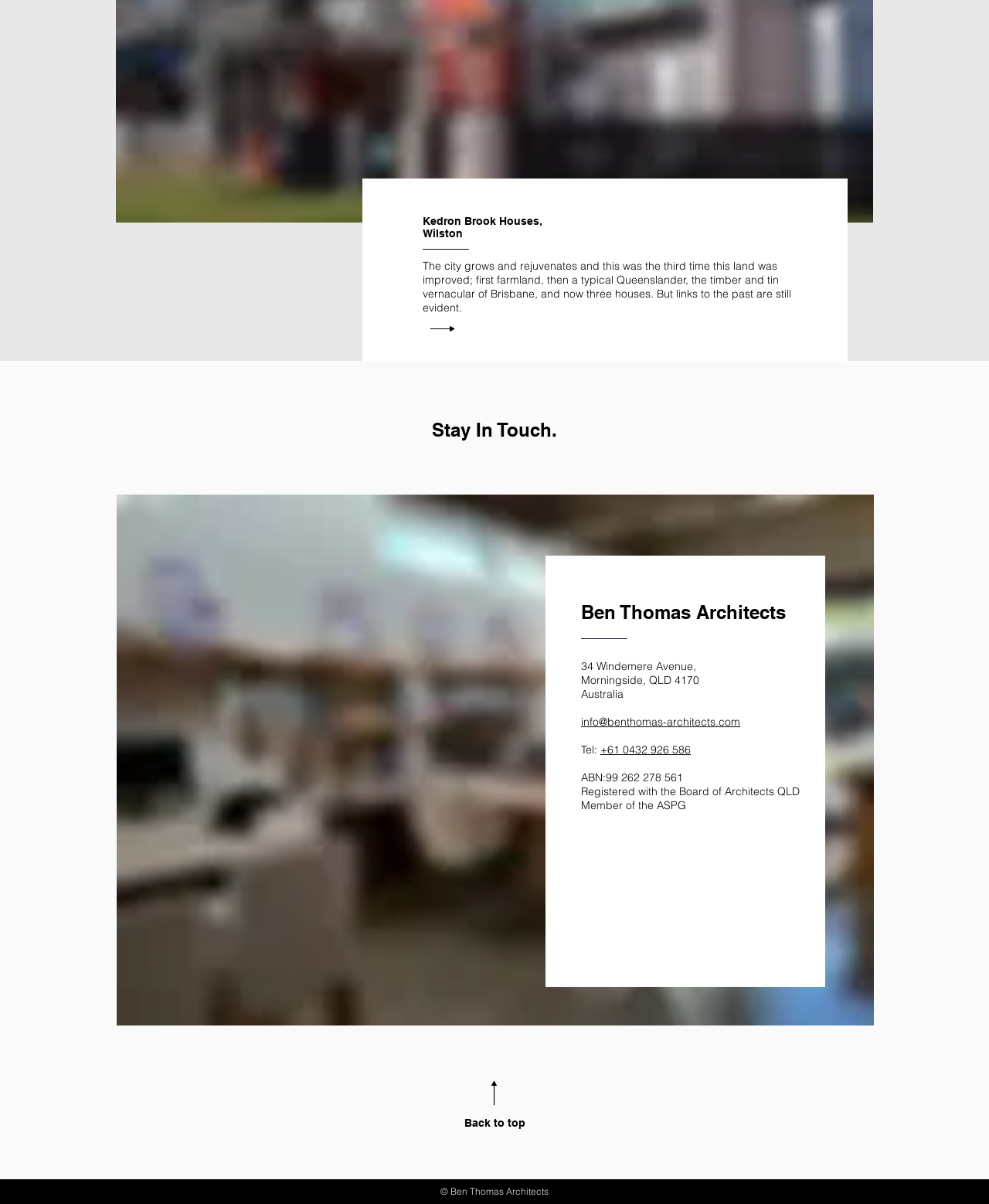Locate the UI element that matches the description +61 0432 926 586 in the webpage screenshot. Return the bounding box coordinates in the format (top-left x, top-left y, bottom-right x, bottom-right y), with values ranging from 0 to 1.

[0.607, 0.617, 0.698, 0.628]